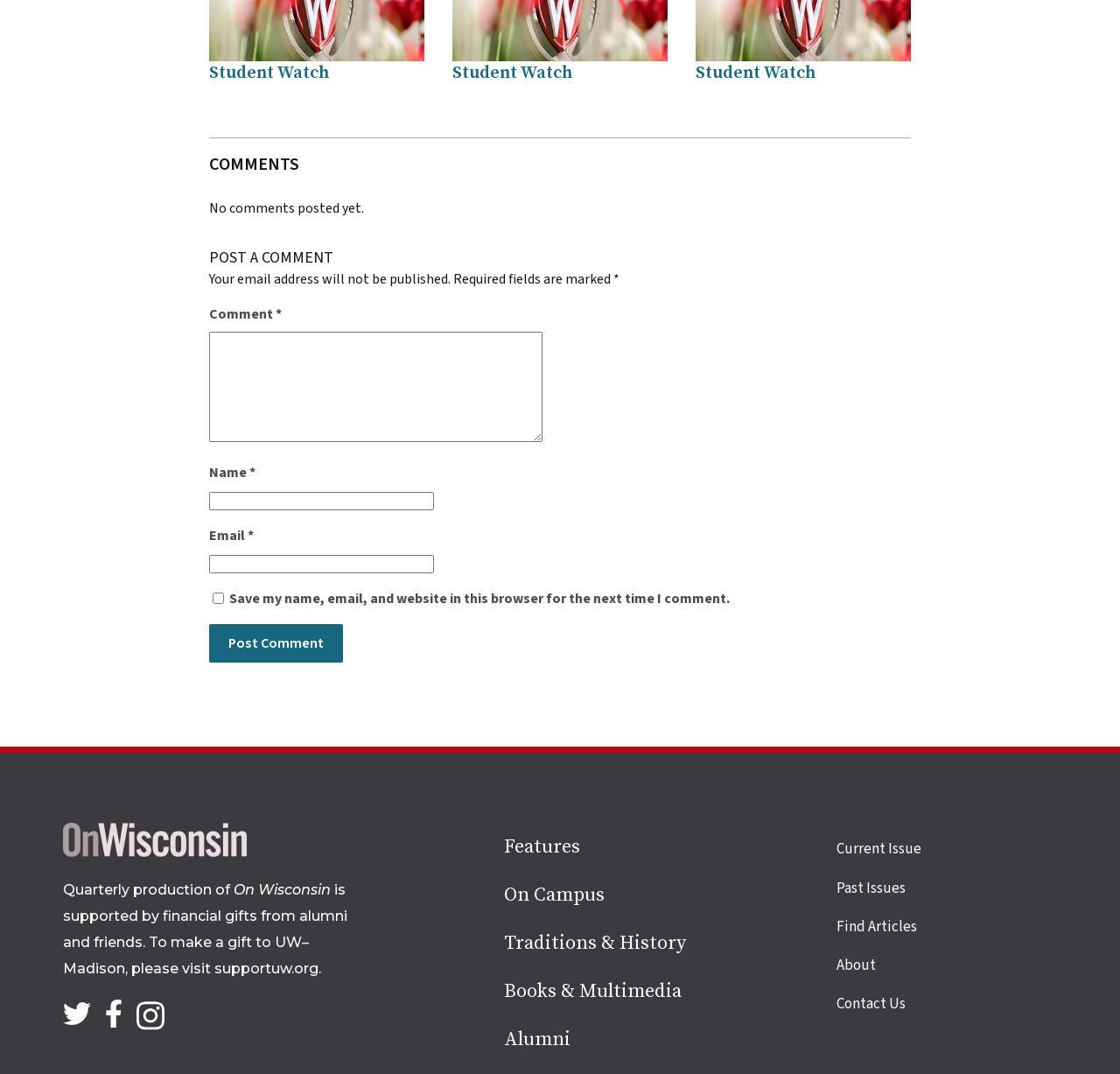Locate the bounding box coordinates of the element you need to click to accomplish the task described by this instruction: "Click on the 'Back to home page' link".

[0.056, 0.785, 0.22, 0.803]